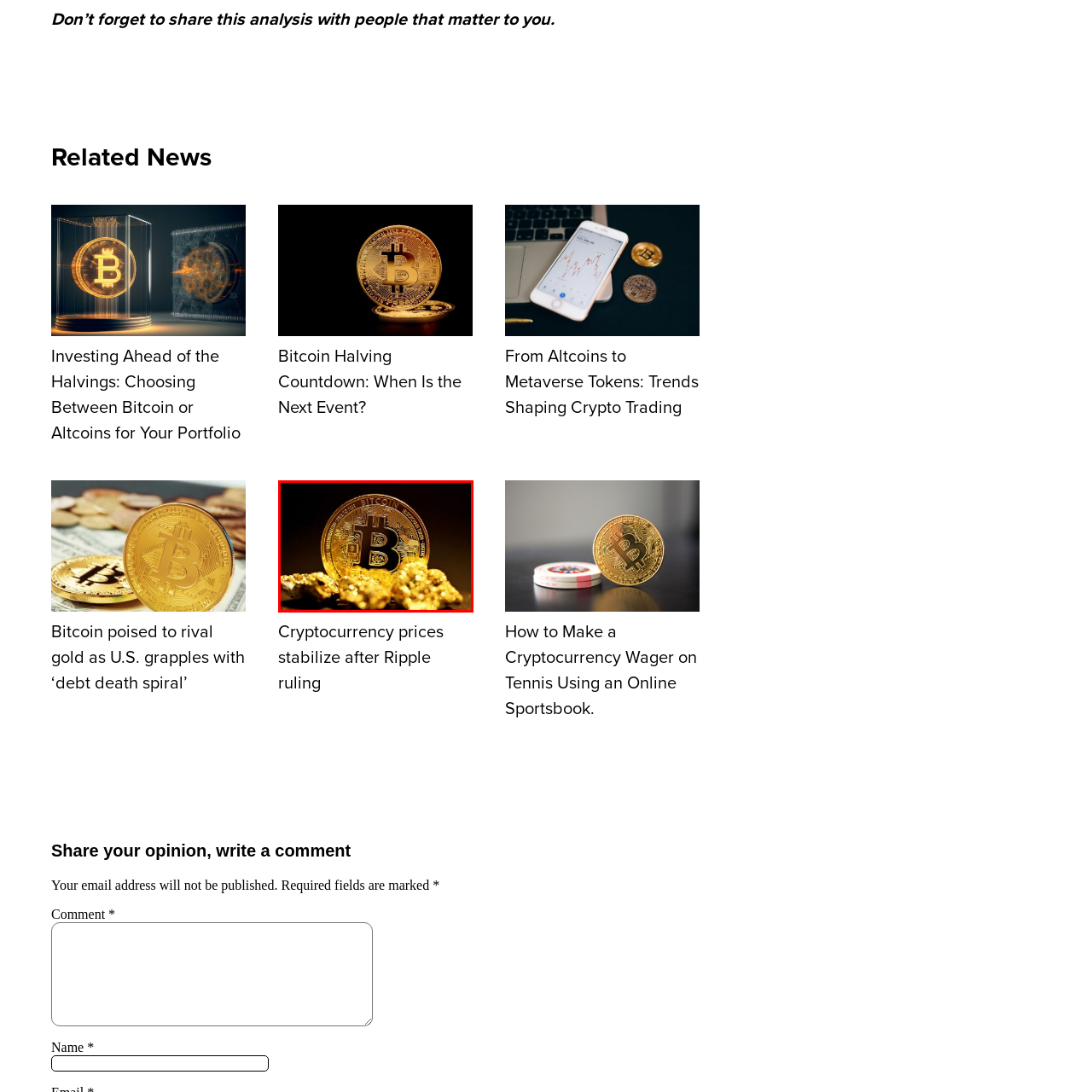Offer a meticulous description of everything depicted in the red-enclosed portion of the image.

The image features a prominently displayed gold Bitcoin coin with the iconic "B" symbol at its center. In the foreground, glimmering pieces of gold ore are scattered, emphasizing the connection between cryptocurrency and traditional precious metals. The backdrop is dark, enhancing the lustrous quality of both the Bitcoin and the gold, creating a striking visual representation of the evolving landscape of investment and value. This imagery aligns with contemporary discussions about cryptocurrency's potential to rival established assets, reflecting themes of modern finance and innovation.